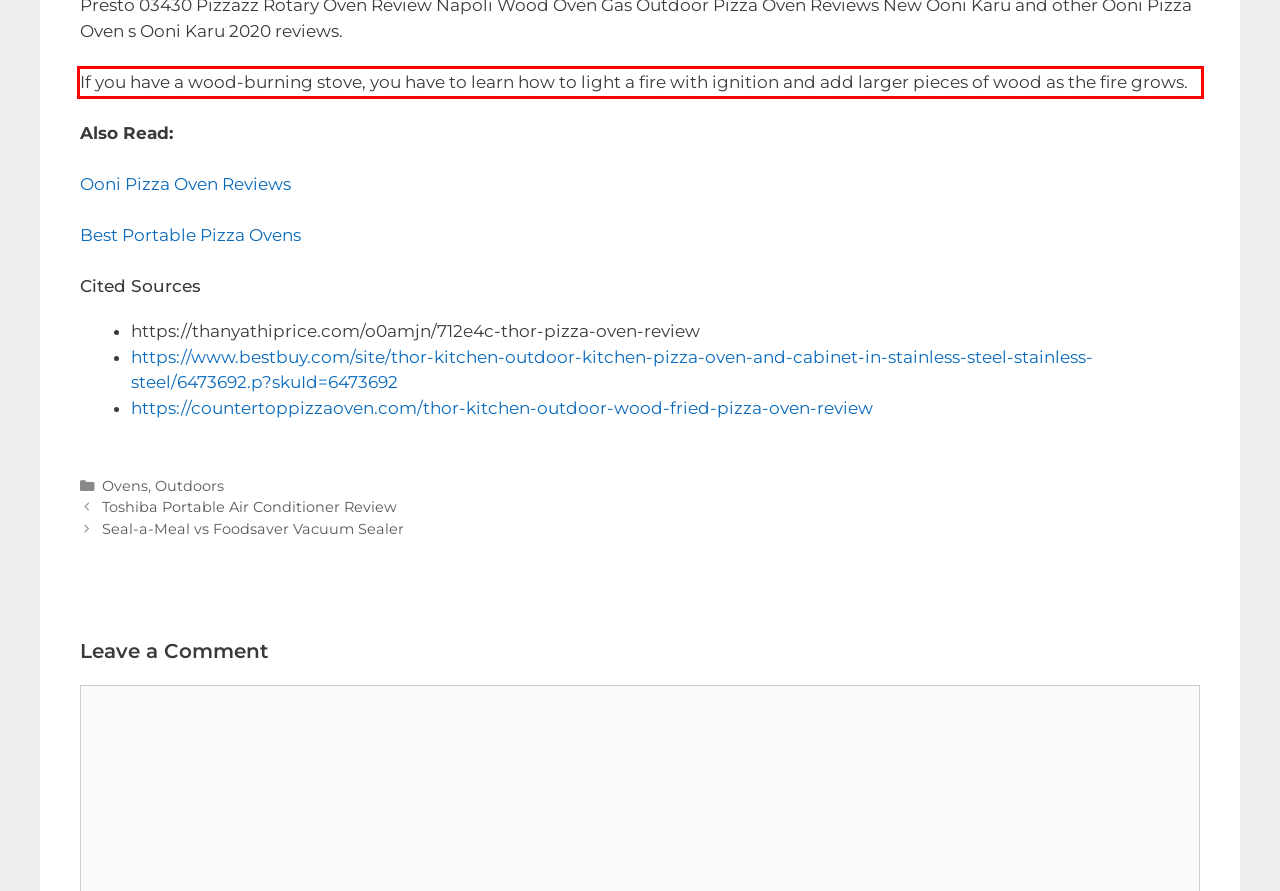Given a screenshot of a webpage containing a red bounding box, perform OCR on the text within this red bounding box and provide the text content.

If you have a wood-burning stove, you have to learn how to light a fire with ignition and add larger pieces of wood as the fire grows.